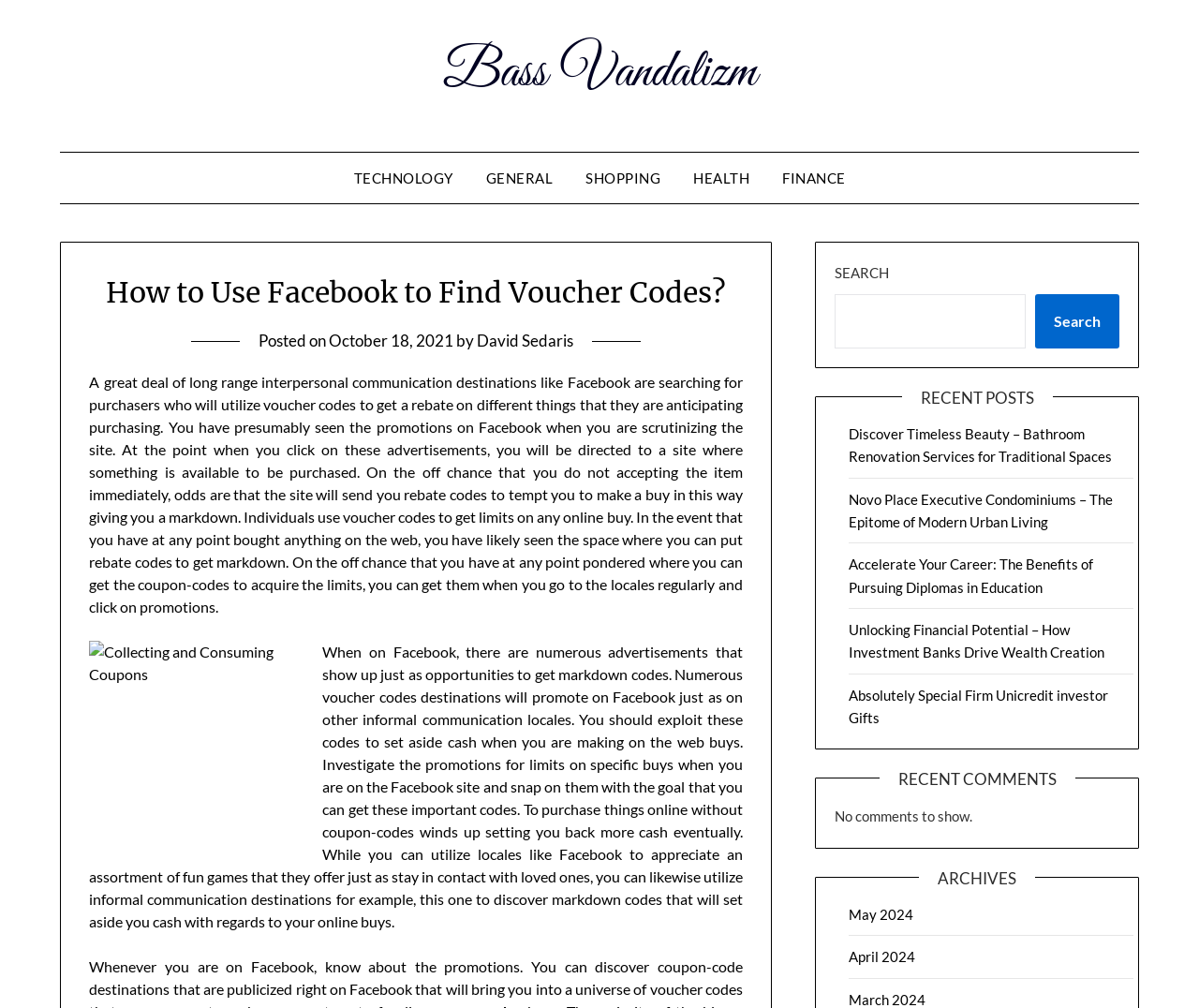Determine the bounding box coordinates of the clickable region to execute the instruction: "Search for something". The coordinates should be four float numbers between 0 and 1, denoted as [left, top, right, bottom].

[0.696, 0.292, 0.855, 0.345]